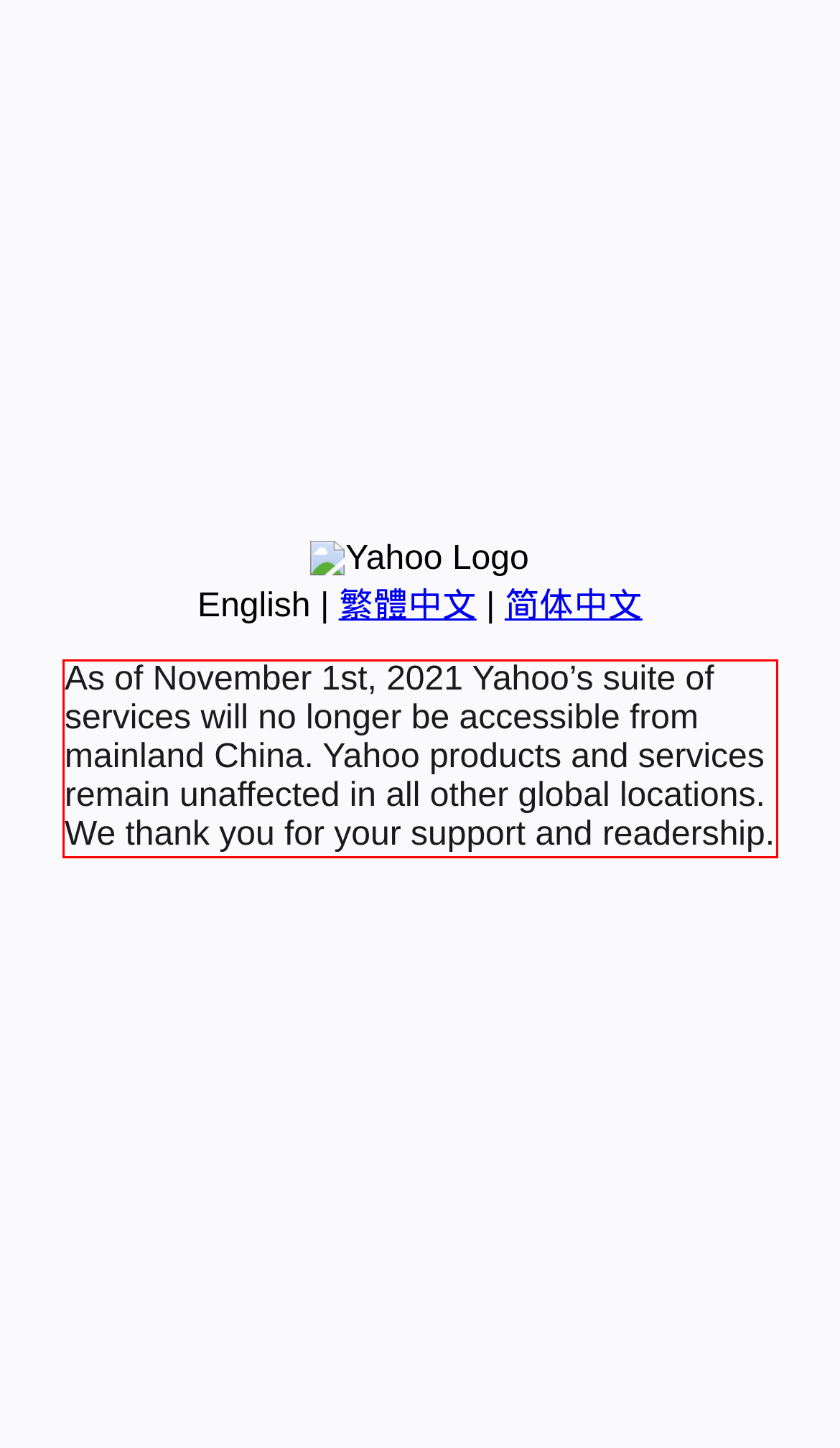You are provided with a screenshot of a webpage that includes a UI element enclosed in a red rectangle. Extract the text content inside this red rectangle.

As of November 1st, 2021 Yahoo’s suite of services will no longer be accessible from mainland China. Yahoo products and services remain unaffected in all other global locations. We thank you for your support and readership.